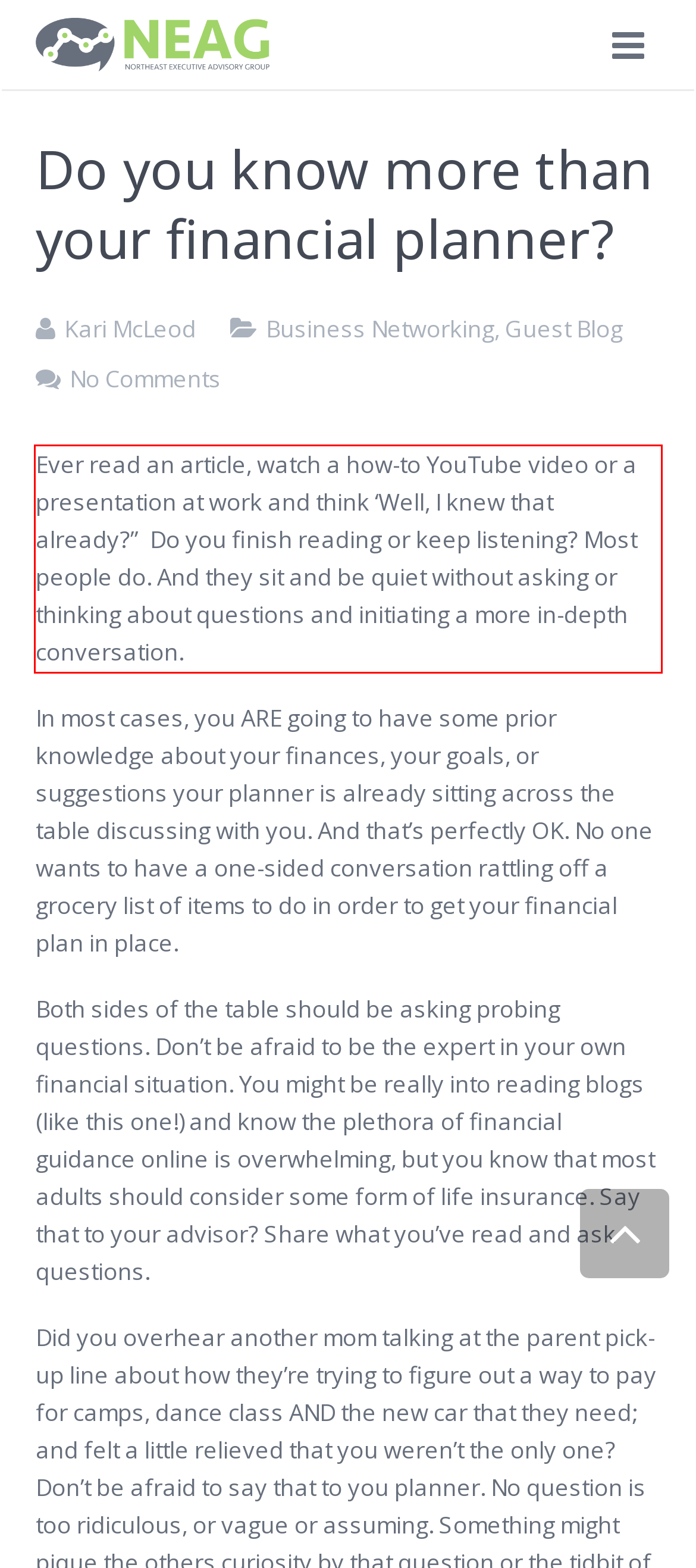Analyze the screenshot of the webpage and extract the text from the UI element that is inside the red bounding box.

Ever read an article, watch a how-to YouTube video or a presentation at work and think ‘Well, I knew that already?” Do you finish reading or keep listening? Most people do. And they sit and be quiet without asking or thinking about questions and initiating a more in-depth conversation.